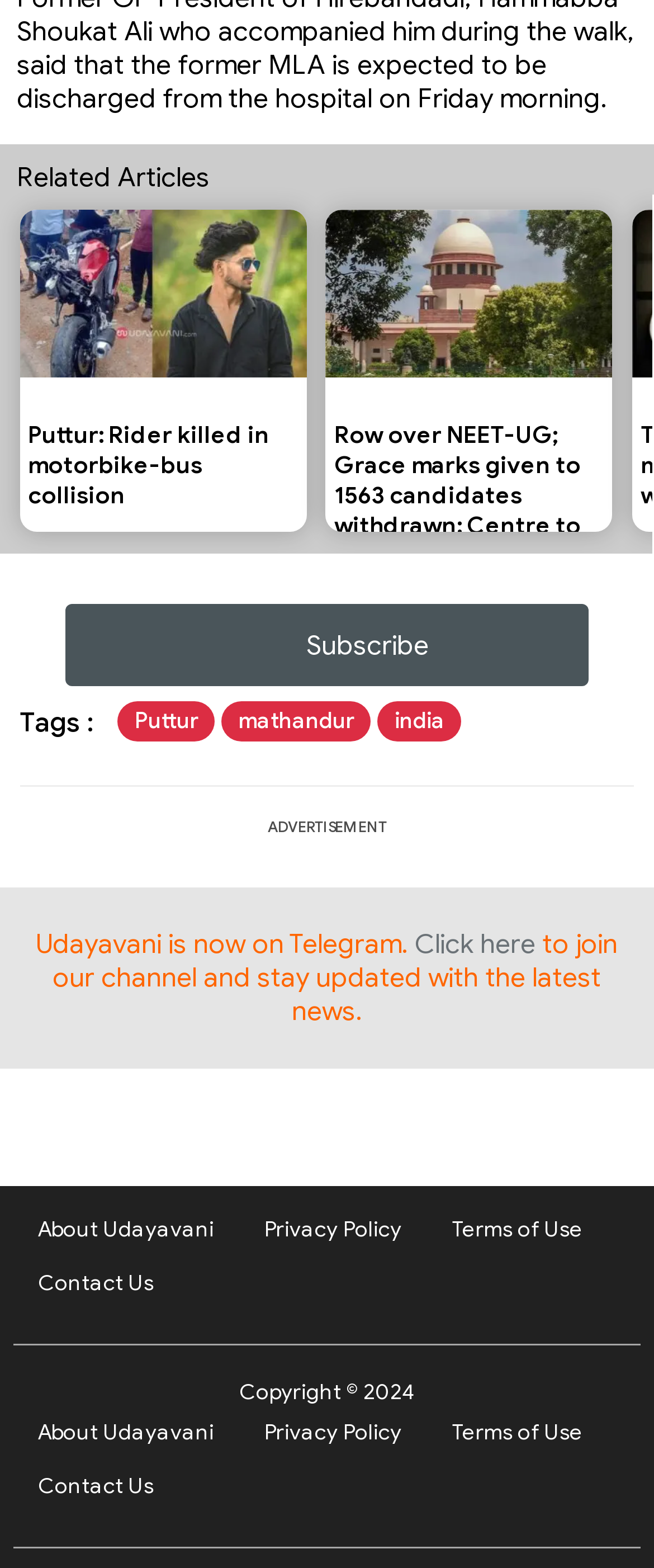Identify the bounding box coordinates of the region that should be clicked to execute the following instruction: "Read news about Puttur".

[0.03, 0.134, 0.468, 0.241]